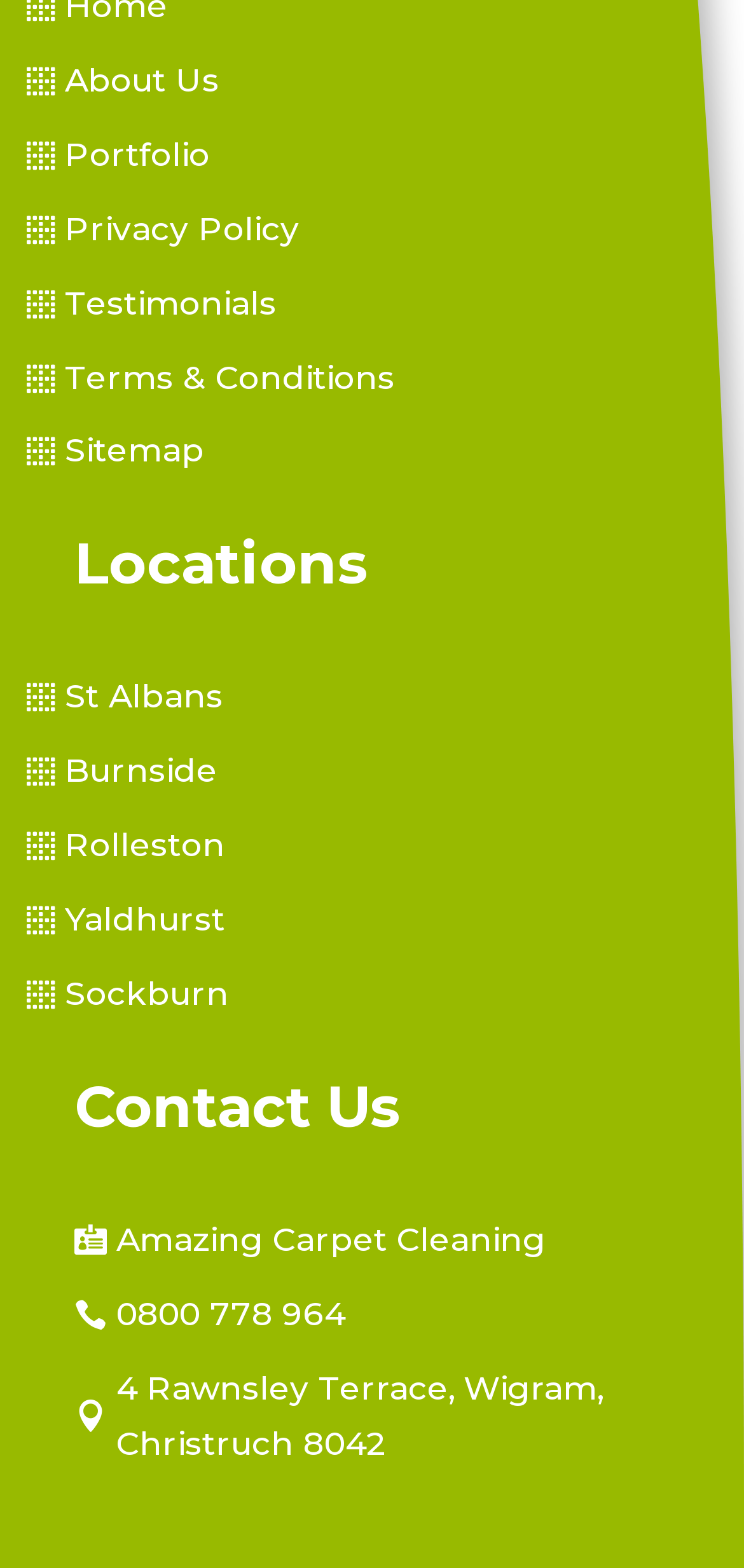Find the UI element described as: "0800 778 964" and predict its bounding box coordinates. Ensure the coordinates are four float numbers between 0 and 1, [left, top, right, bottom].

[0.1, 0.82, 0.464, 0.856]